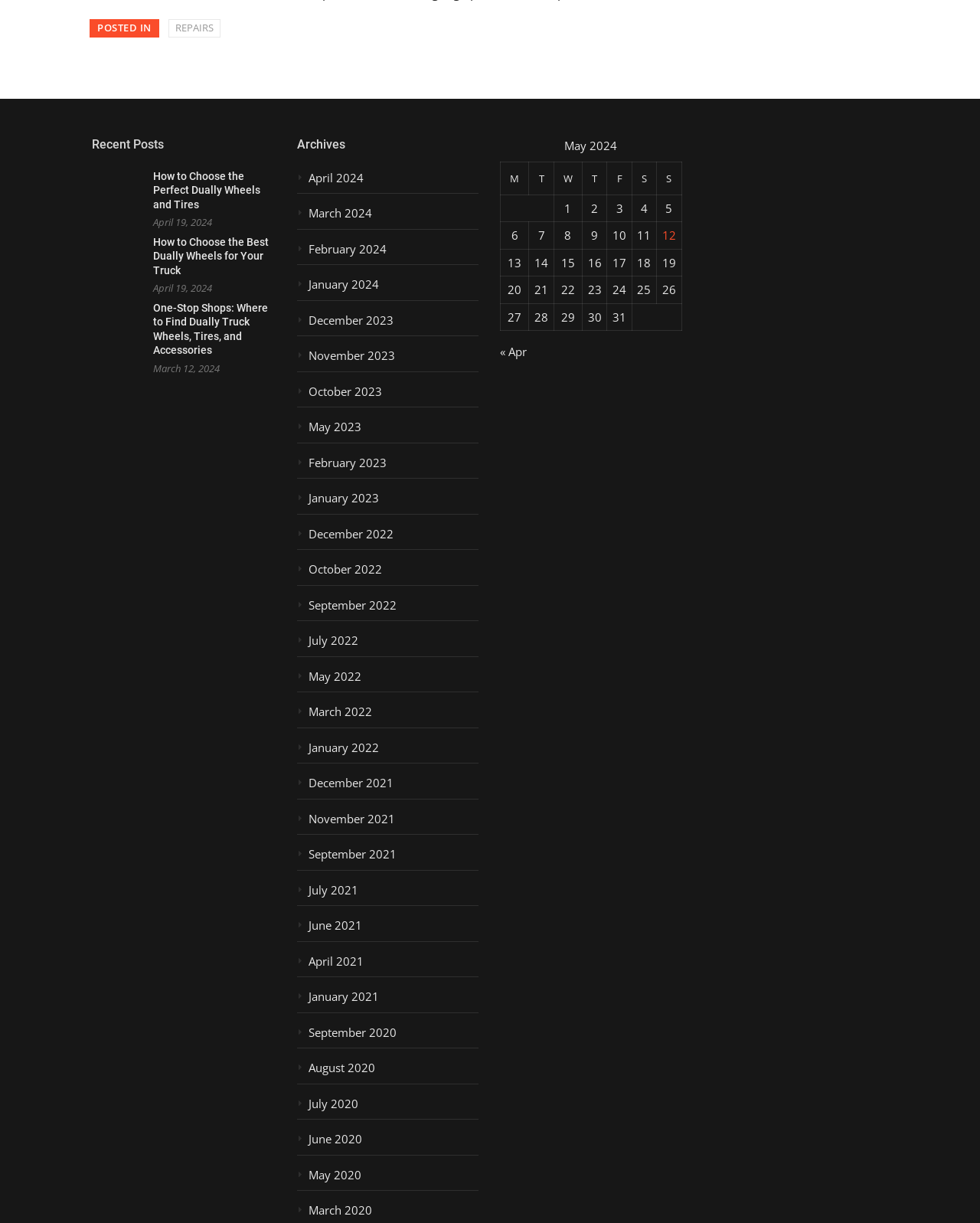Identify the bounding box coordinates of the element that should be clicked to fulfill this task: "View 'How to Choose the Perfect Dually Wheels and Tires'". The coordinates should be provided as four float numbers between 0 and 1, i.e., [left, top, right, bottom].

[0.156, 0.139, 0.266, 0.172]